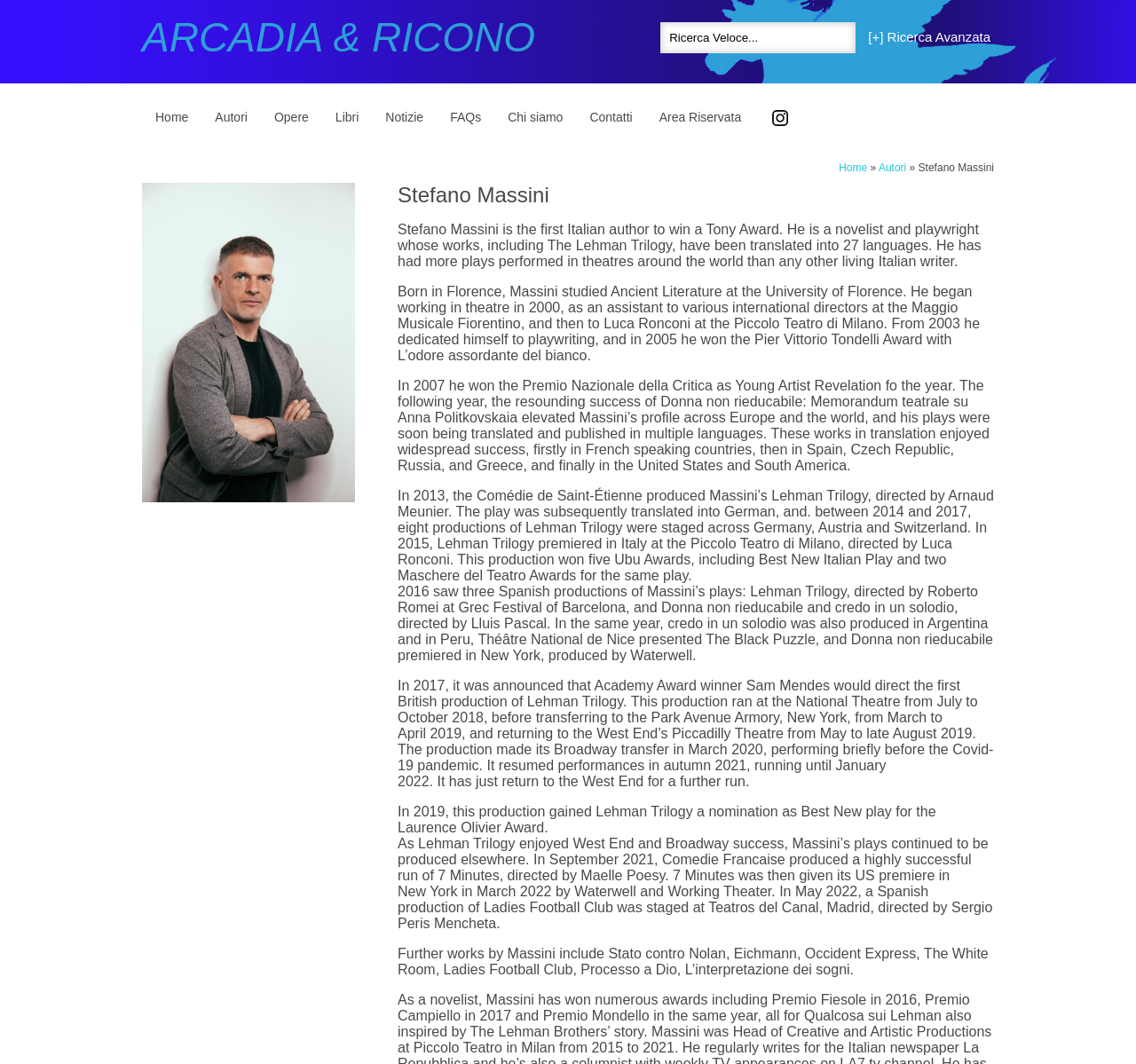Determine the bounding box coordinates for the clickable element to execute this instruction: "View Home page". Provide the coordinates as four float numbers between 0 and 1, i.e., [left, top, right, bottom].

[0.125, 0.087, 0.178, 0.133]